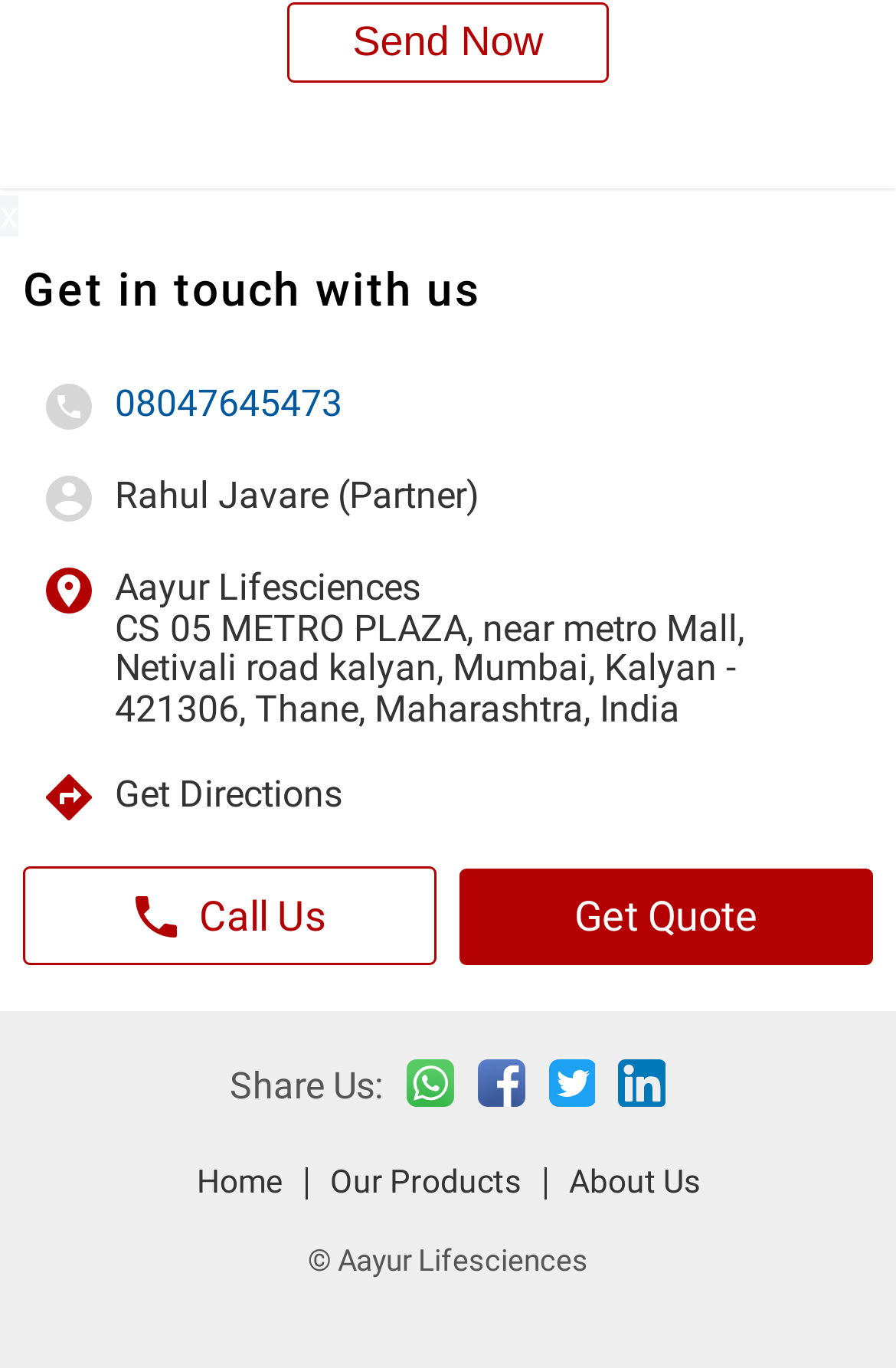Find the bounding box coordinates for the area that should be clicked to accomplish the instruction: "Call us".

[0.026, 0.634, 0.487, 0.706]